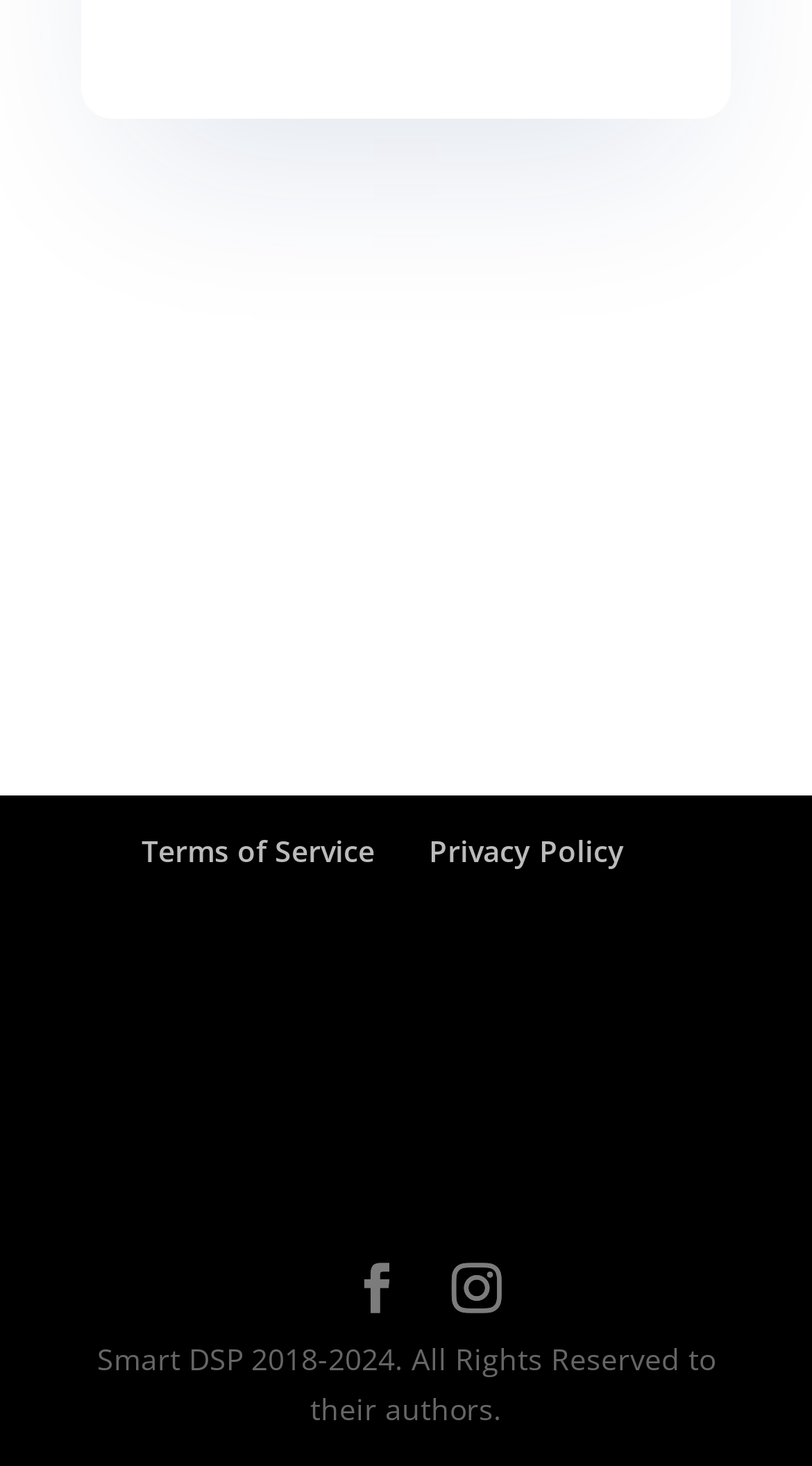Please provide a one-word or phrase answer to the question: 
How many links are there in the footer section?

5